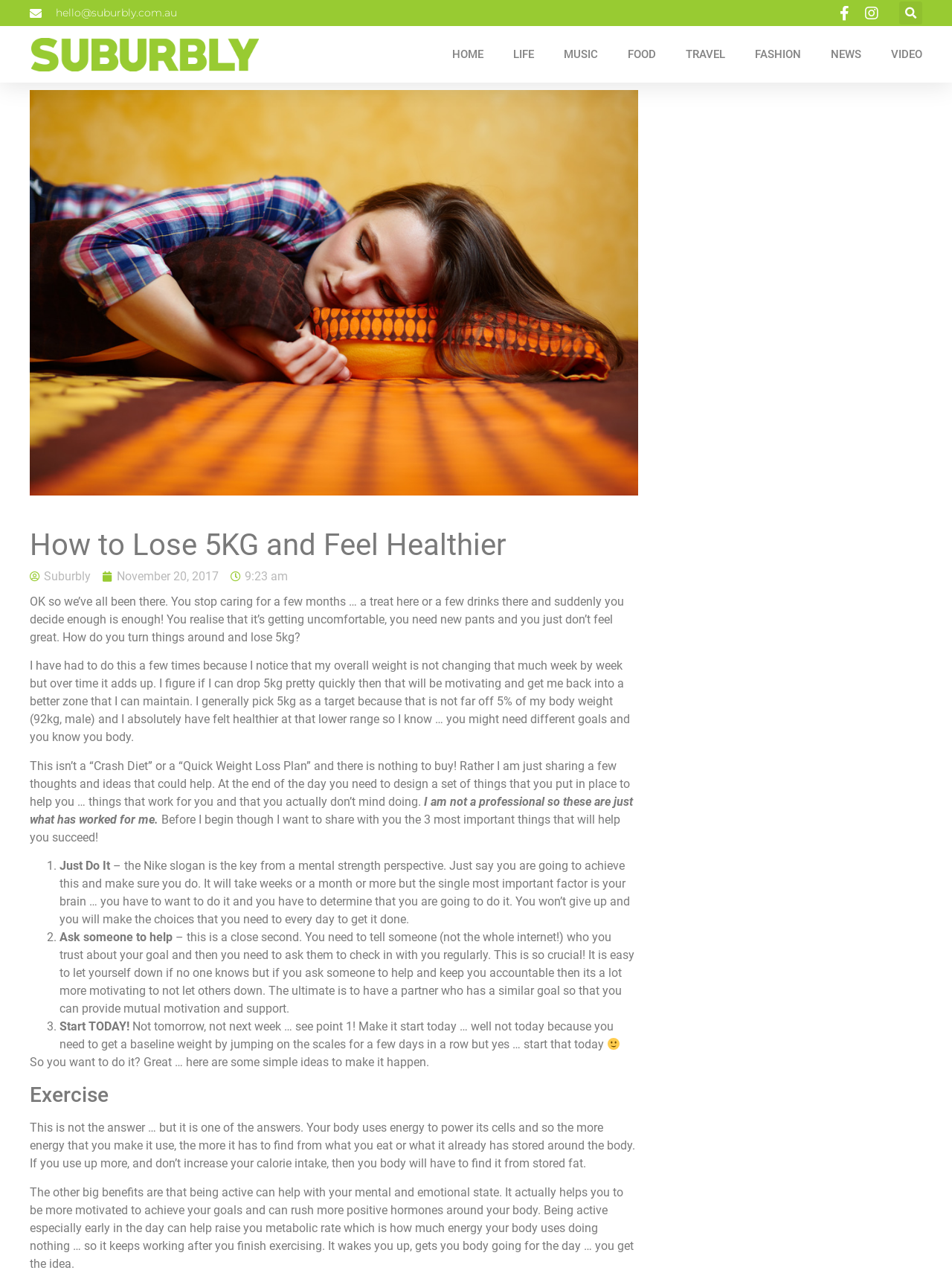Please find the bounding box coordinates for the clickable element needed to perform this instruction: "Contact the author via email".

[0.059, 0.005, 0.186, 0.015]